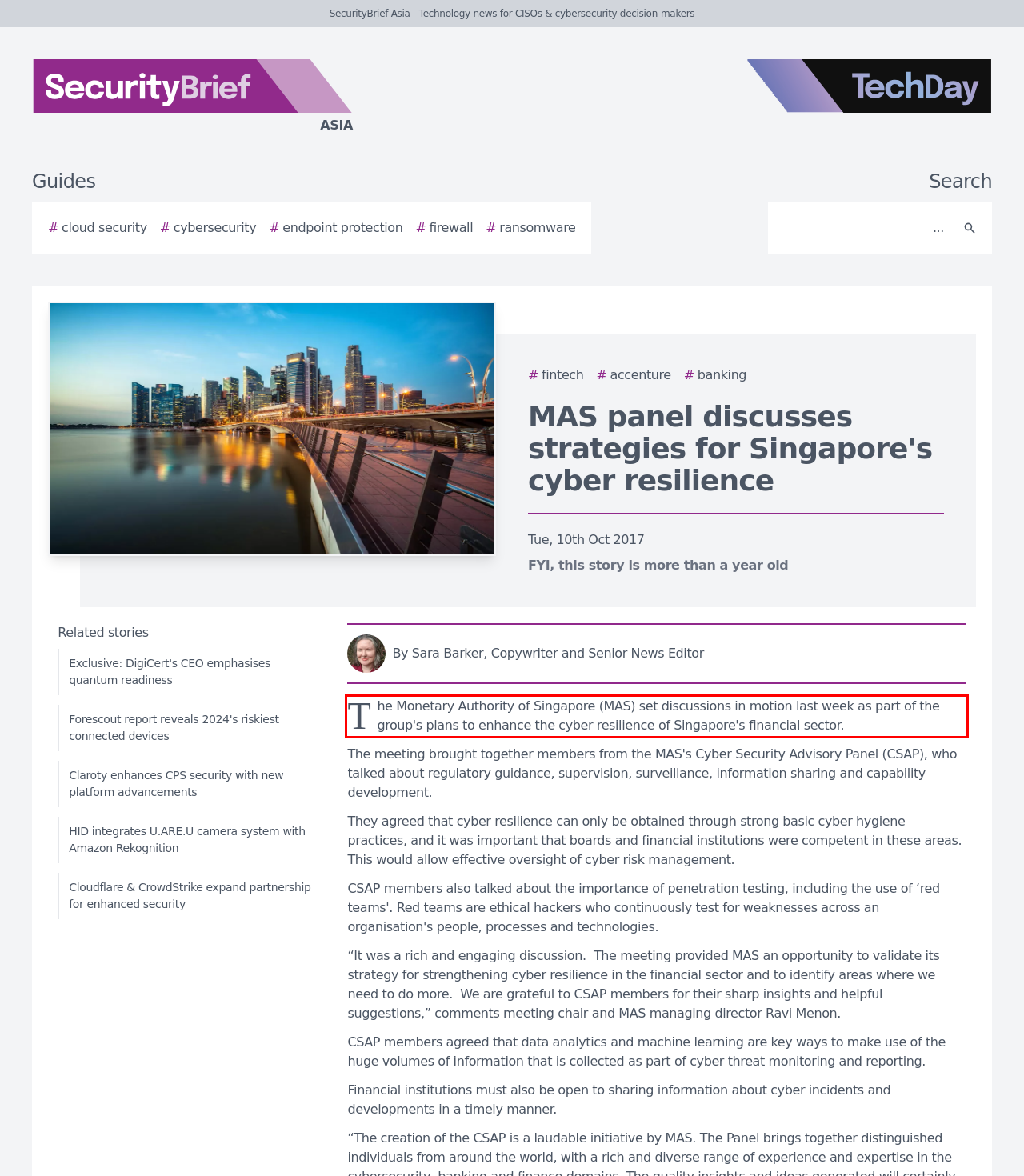Given the screenshot of the webpage, identify the red bounding box, and recognize the text content inside that red bounding box.

The Monetary Authority of Singapore (MAS) set discussions in motion last week as part of the group's plans to enhance the cyber resilience of Singapore's financial sector.